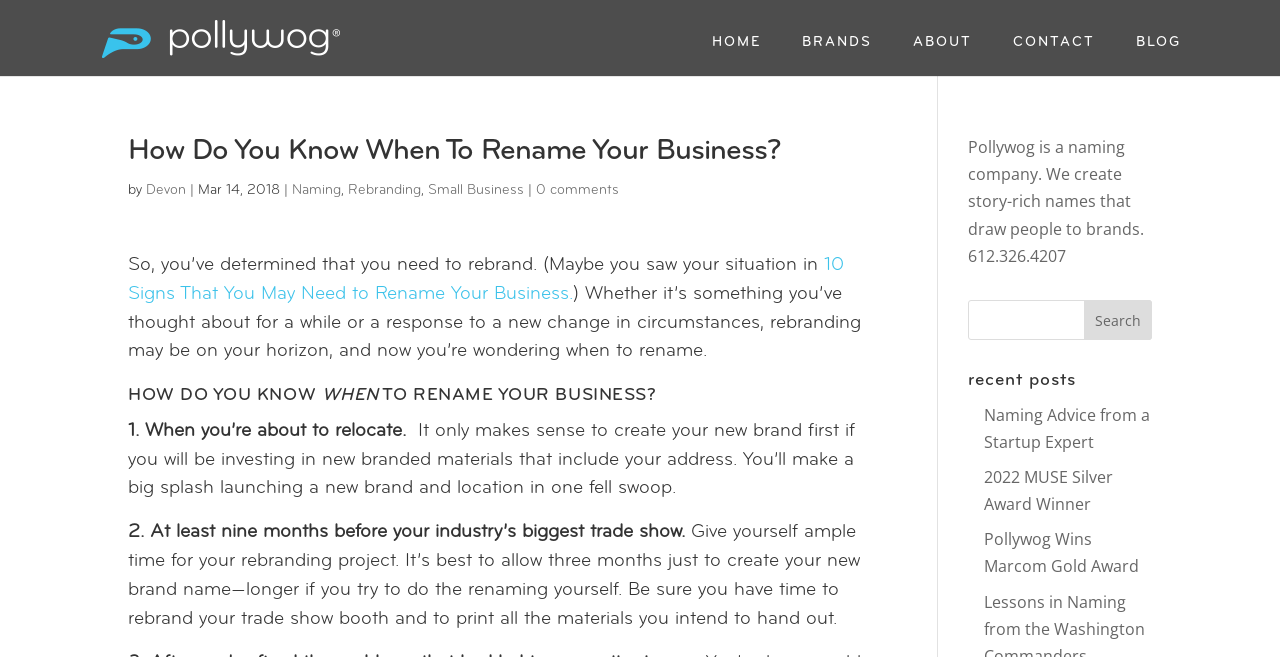Identify and generate the primary title of the webpage.

How Do You Know When To Rename Your Business?